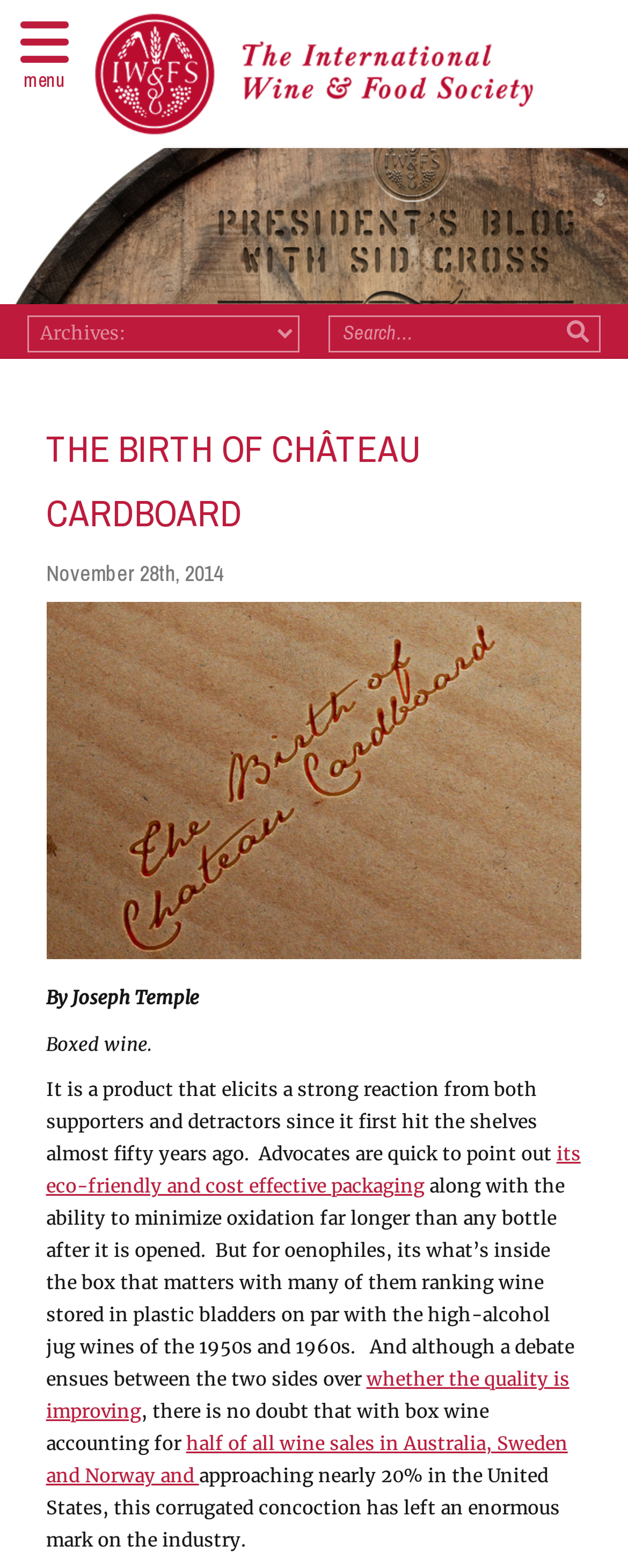What is the topic of the blog post?
Using the image provided, answer with just one word or phrase.

Château Cardboard